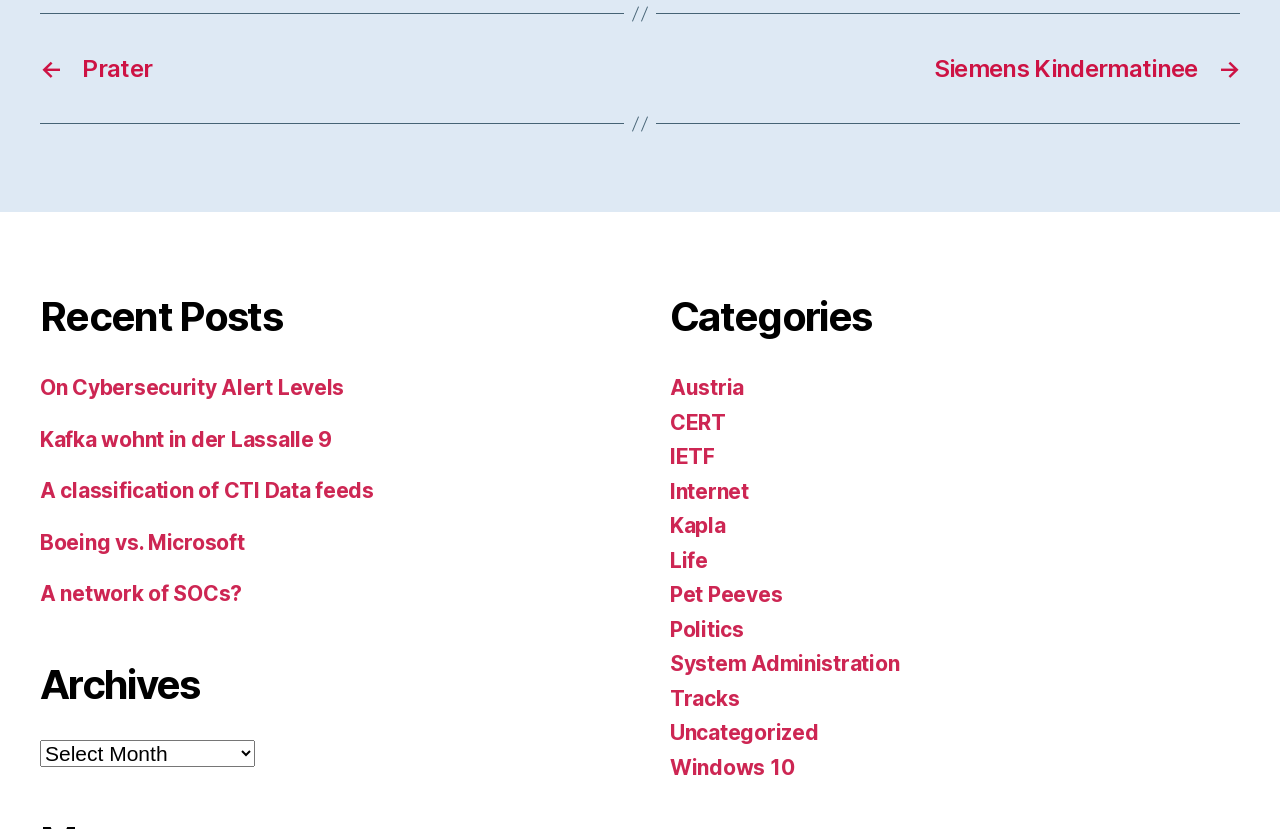Find the bounding box coordinates of the clickable area required to complete the following action: "view Features".

None